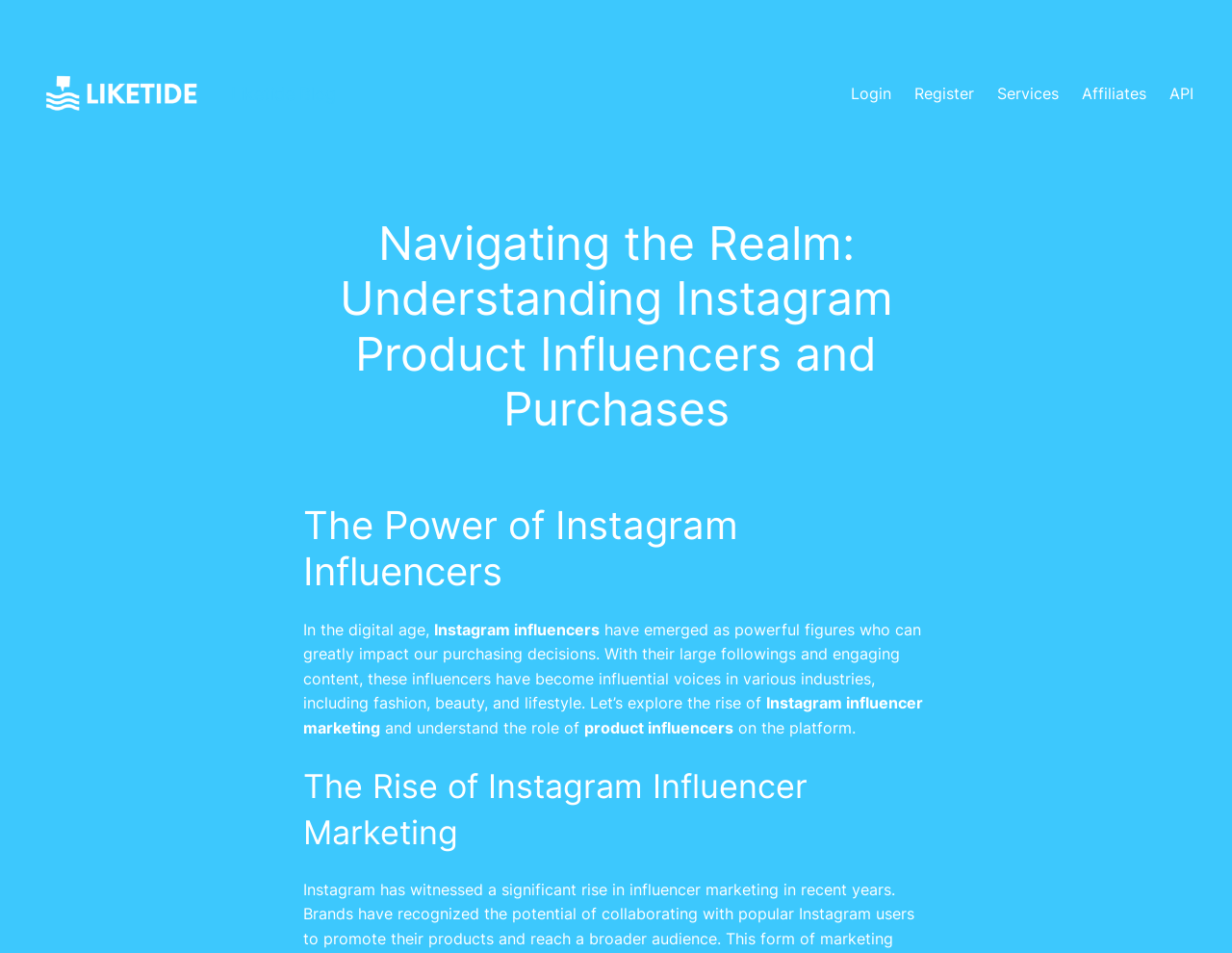Look at the image and answer the question in detail:
What is the topic of the article?

The topic of the article can be inferred from the subheadings and the content of the webpage, which discusses the power of Instagram influencers and their impact on purchasing decisions.